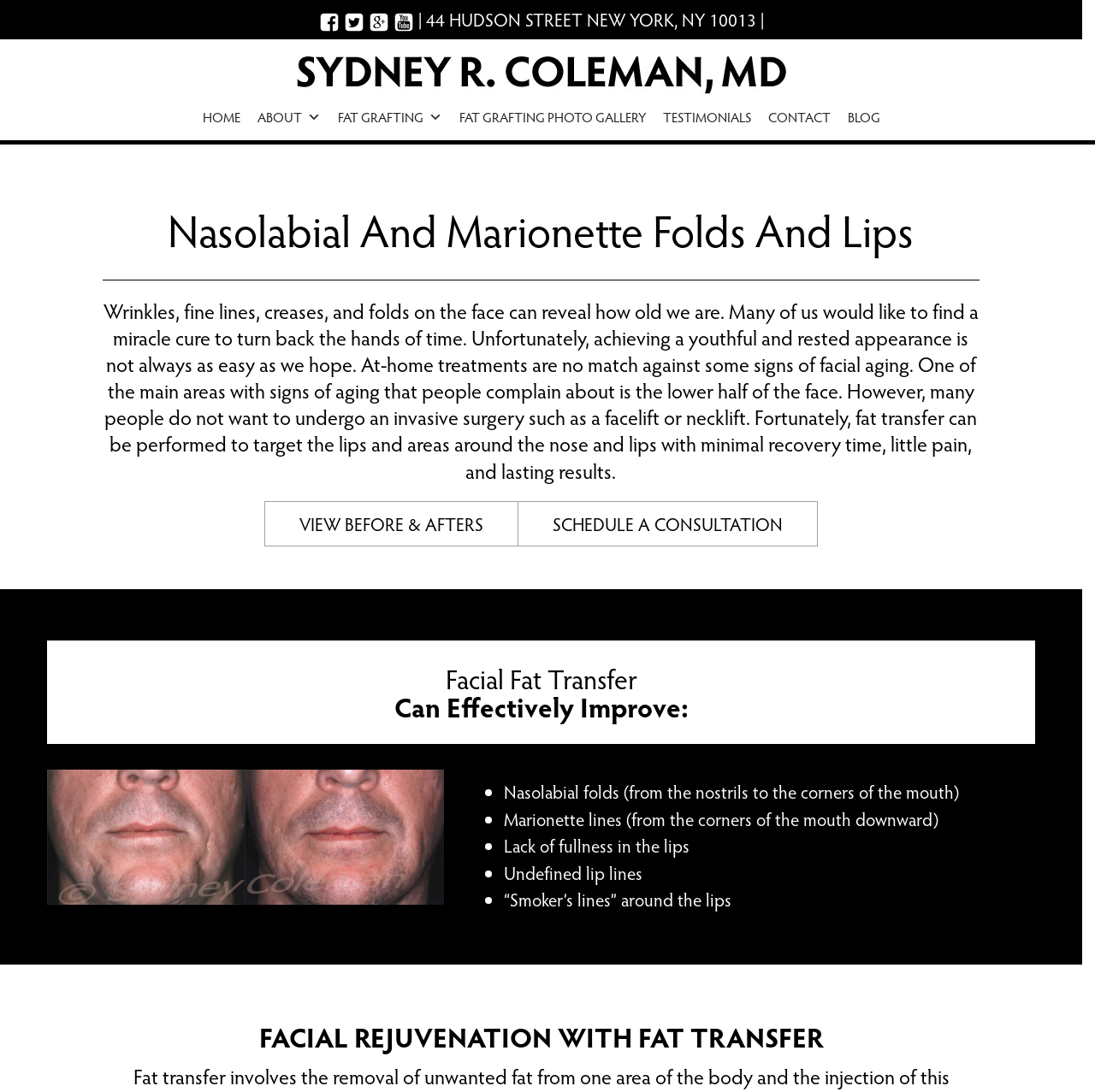Find the bounding box coordinates of the element I should click to carry out the following instruction: "Go to the home page".

[0.177, 0.086, 0.227, 0.128]